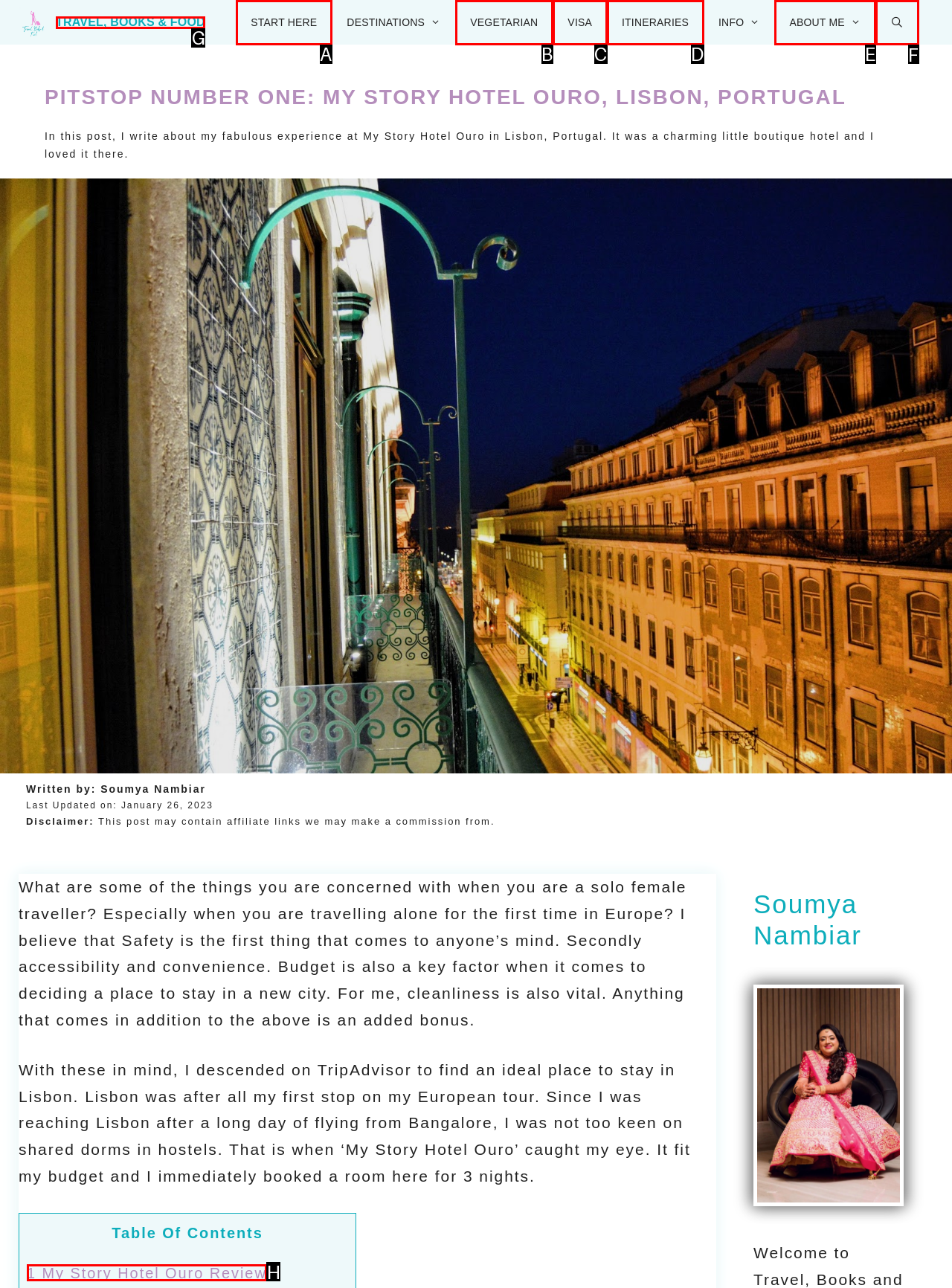For the given instruction: Open Search Bar, determine which boxed UI element should be clicked. Answer with the letter of the corresponding option directly.

F